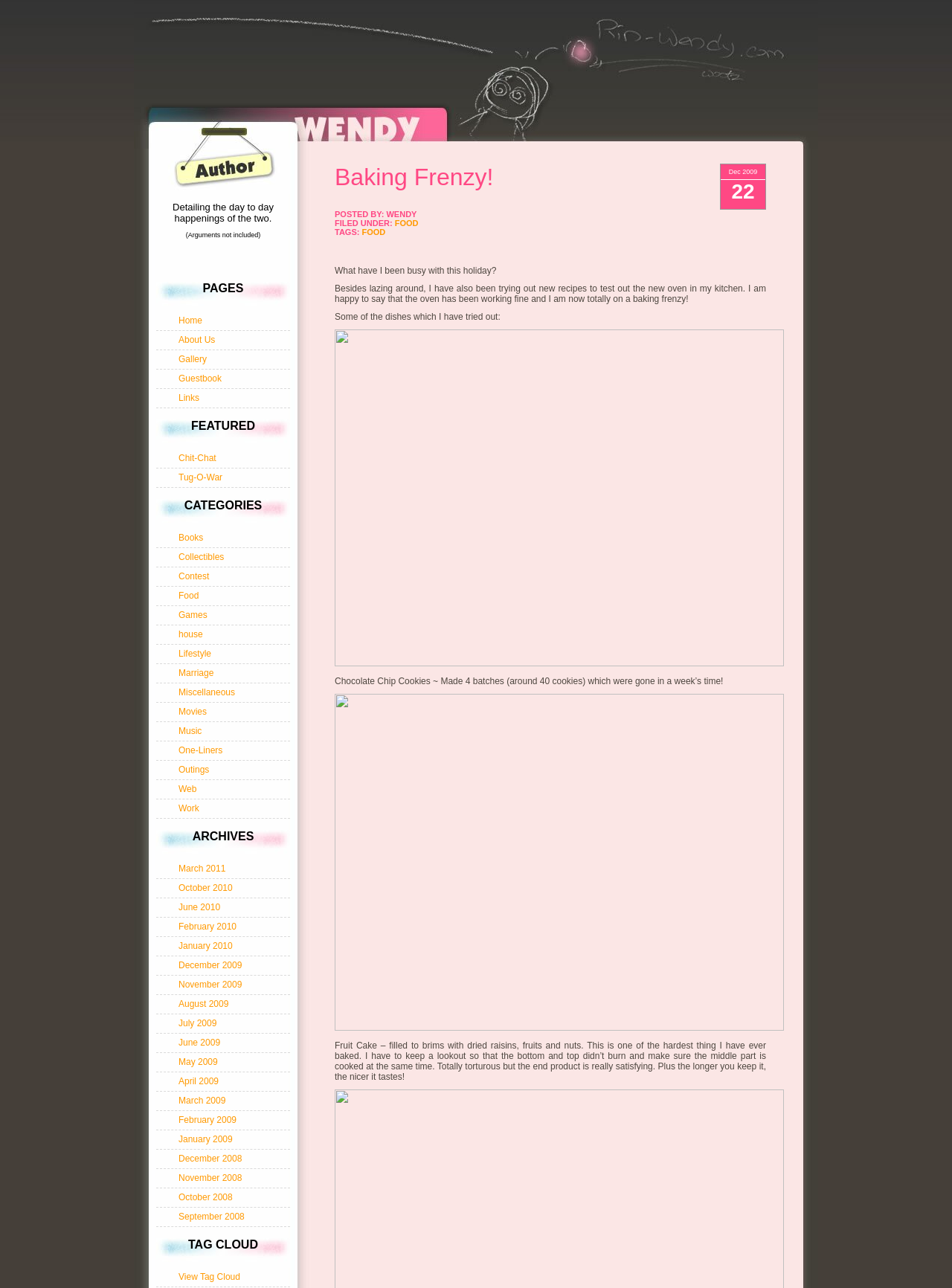Describe every aspect of the webpage in a detailed manner.

This webpage is a personal blog titled "Baking Frenzy! | Rin-Wendy" with a focus on the author's baking experiences. At the top of the page, there is a heading "Baking Frenzy!" followed by the author's name "WENDY" and a category label "FOOD". Below this, there is a brief introduction to the blog post, which describes the author's holiday activities, including trying out new recipes with their new oven.

The main content of the blog post is divided into sections, with headings "What have I been busy with this holiday?", "Some of the dishes which I have tried out:", and descriptions of the dishes, including "Chocolate Chip Cookies" and "Fruit Cake". These sections are positioned in the middle of the page, with the text aligned to the left.

On the left side of the page, there are several sections, including "PAGES", "FEATURED", "CATEGORIES", and "ARCHIVES", each with a list of links to other pages or categories on the blog. These sections are stacked vertically, with the "PAGES" section at the top and the "ARCHIVES" section at the bottom.

At the bottom of the page, there is a "TAG CLOUD" section with a link to "View Tag Cloud". The overall layout of the page is simple and easy to navigate, with clear headings and concise text.